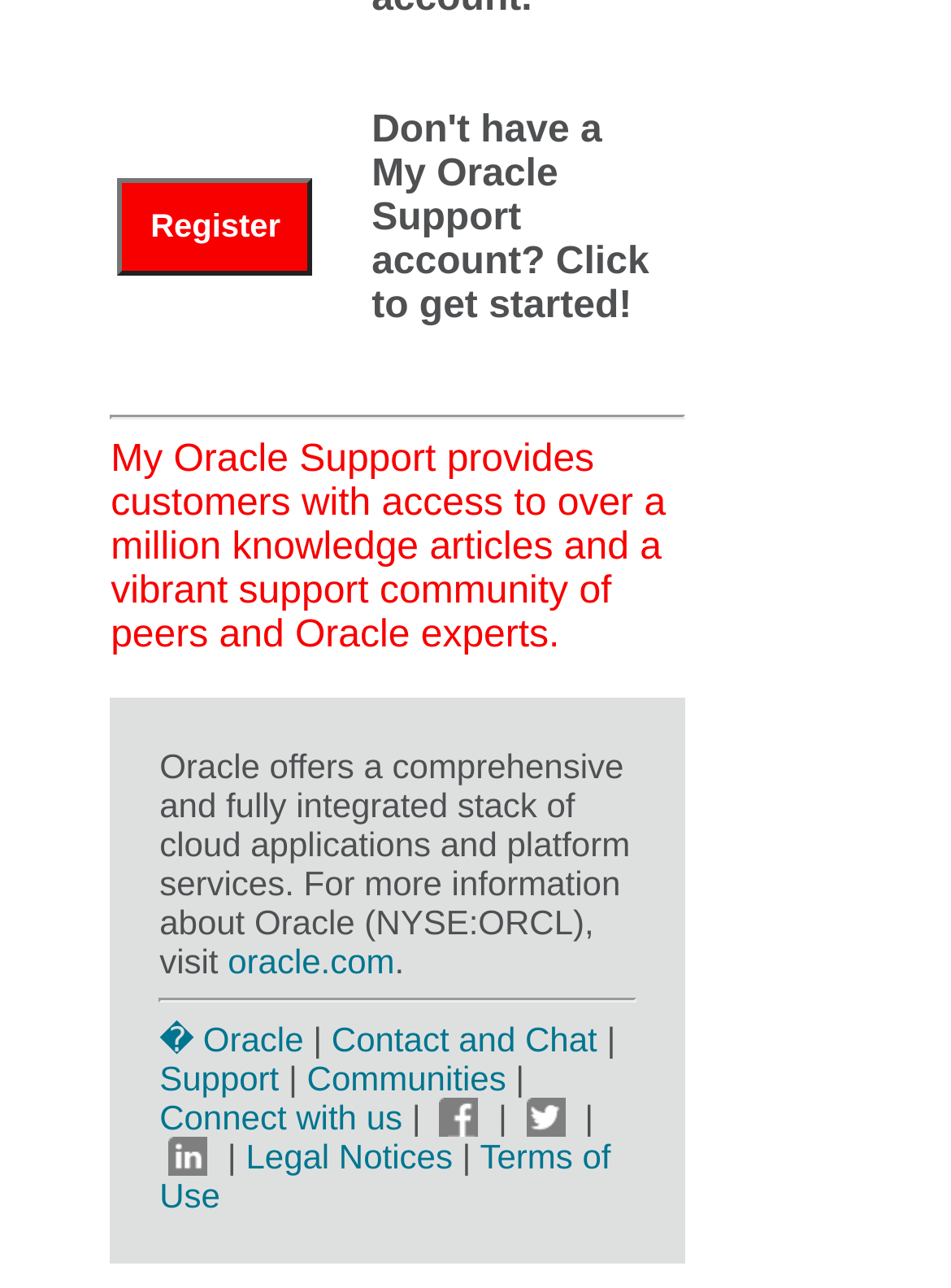Indicate the bounding box coordinates of the element that must be clicked to execute the instruction: "Follow on Facebook". The coordinates should be given as four float numbers between 0 and 1, i.e., [left, top, right, bottom].

[0.463, 0.852, 0.504, 0.883]